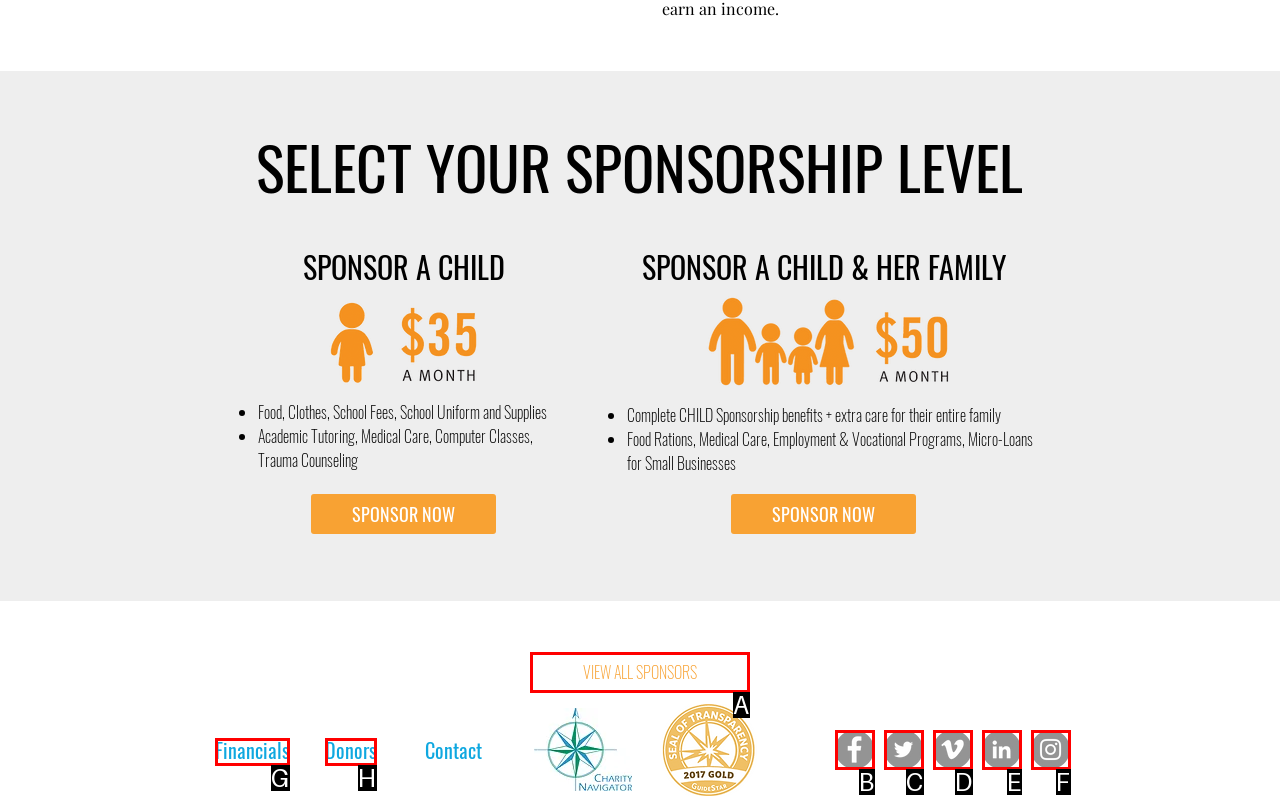Determine which HTML element fits the description: VIEW ALL SPONSORS. Answer with the letter corresponding to the correct choice.

A